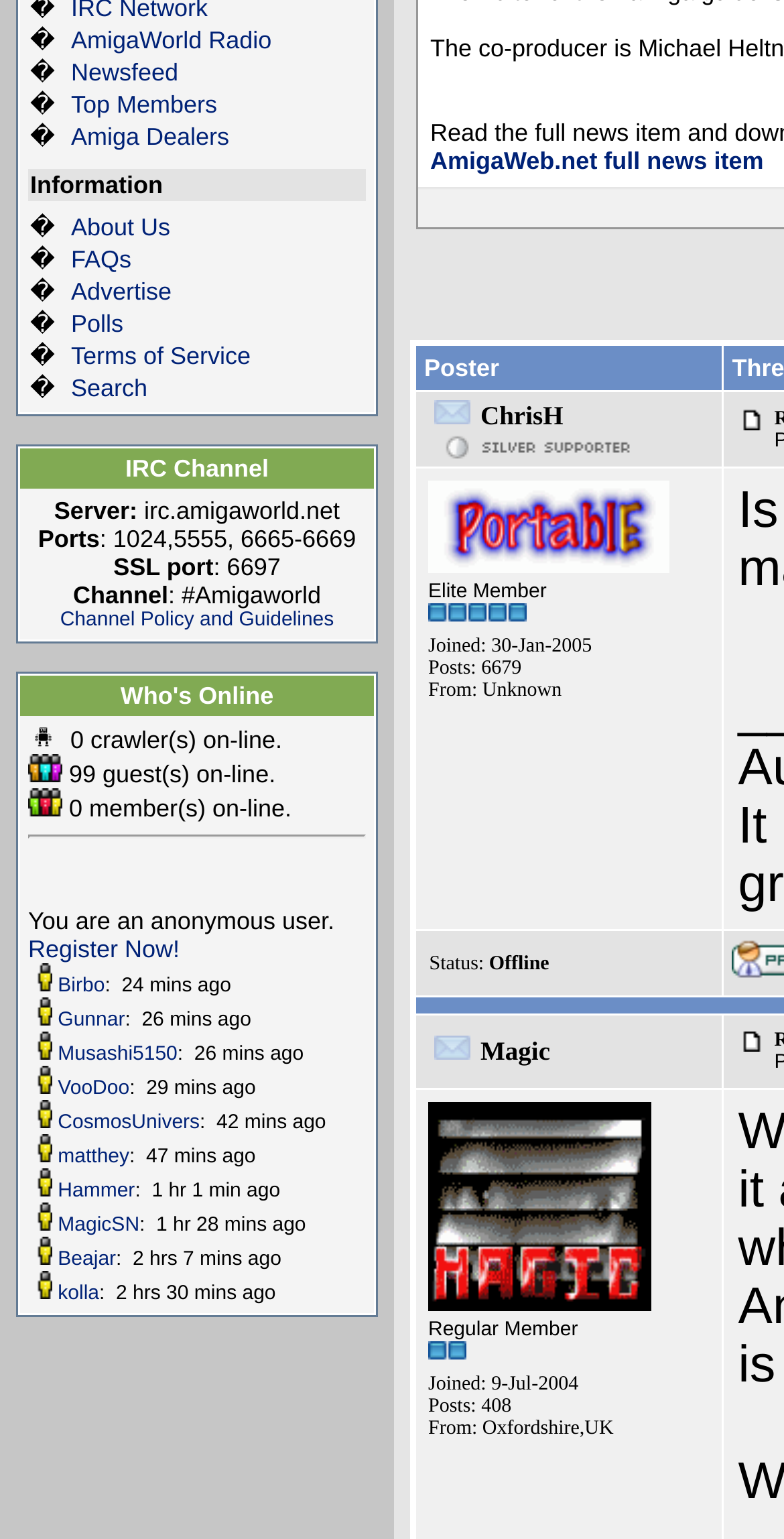Determine the bounding box of the UI element mentioned here: "Channel Policy and Guidelines". The coordinates must be in the format [left, top, right, bottom] with values ranging from 0 to 1.

[0.077, 0.396, 0.426, 0.41]